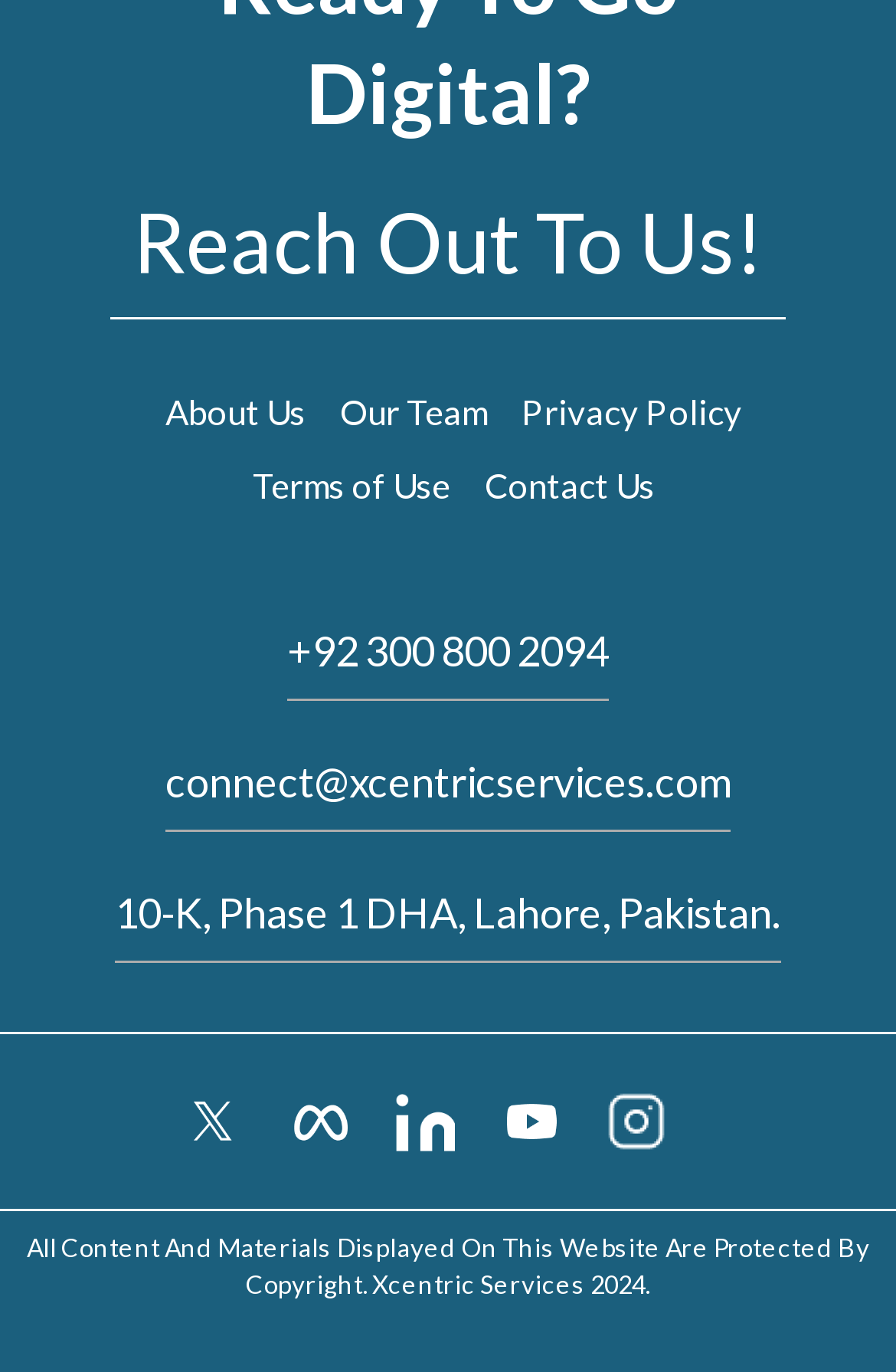Please identify the bounding box coordinates of the element that needs to be clicked to execute the following command: "Contact Us through phone number". Provide the bounding box using four float numbers between 0 and 1, formatted as [left, top, right, bottom].

[0.321, 0.456, 0.679, 0.511]